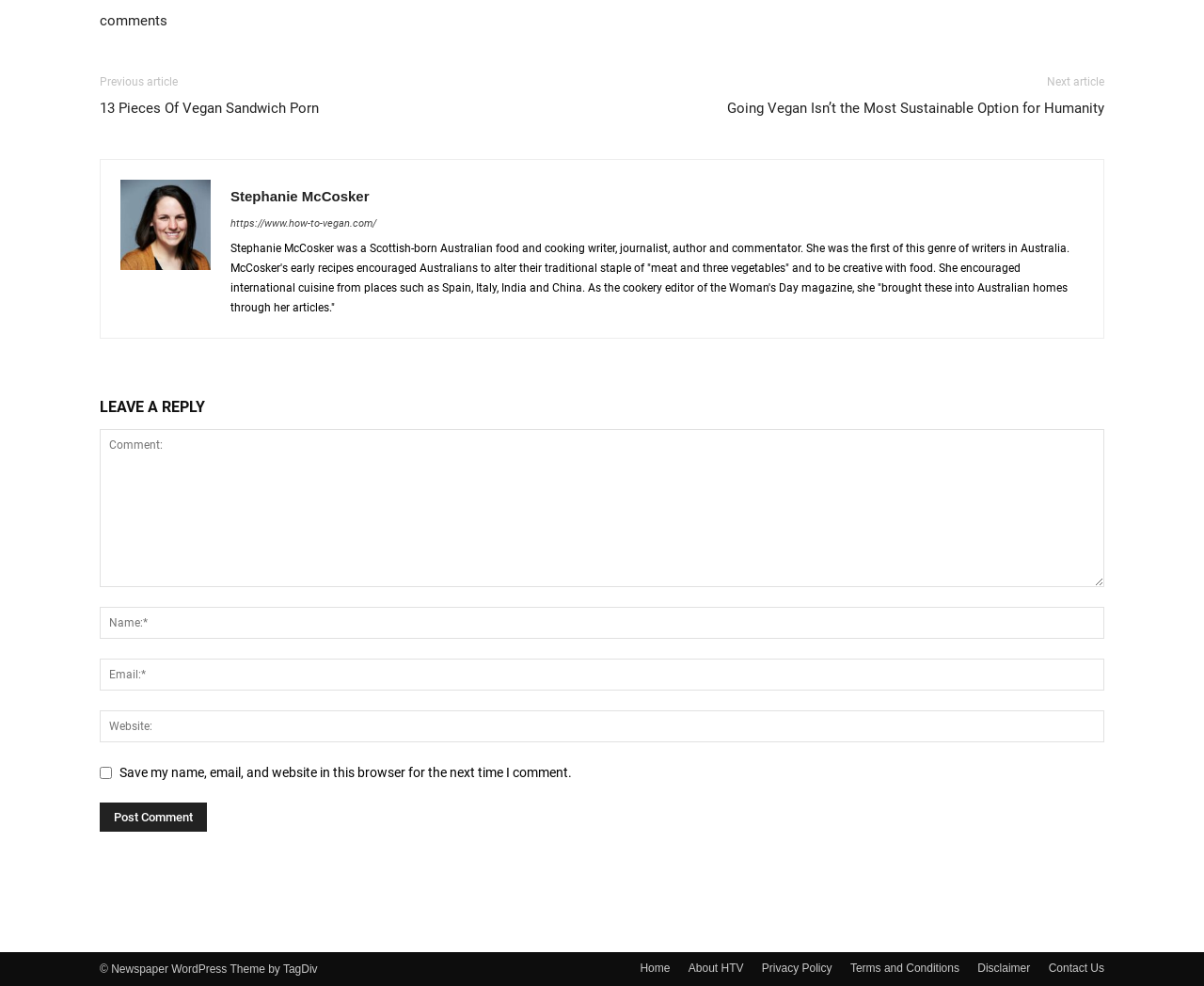Locate the bounding box coordinates of the clickable element to fulfill the following instruction: "Click on the Home link". Provide the coordinates as four float numbers between 0 and 1 in the format [left, top, right, bottom].

None